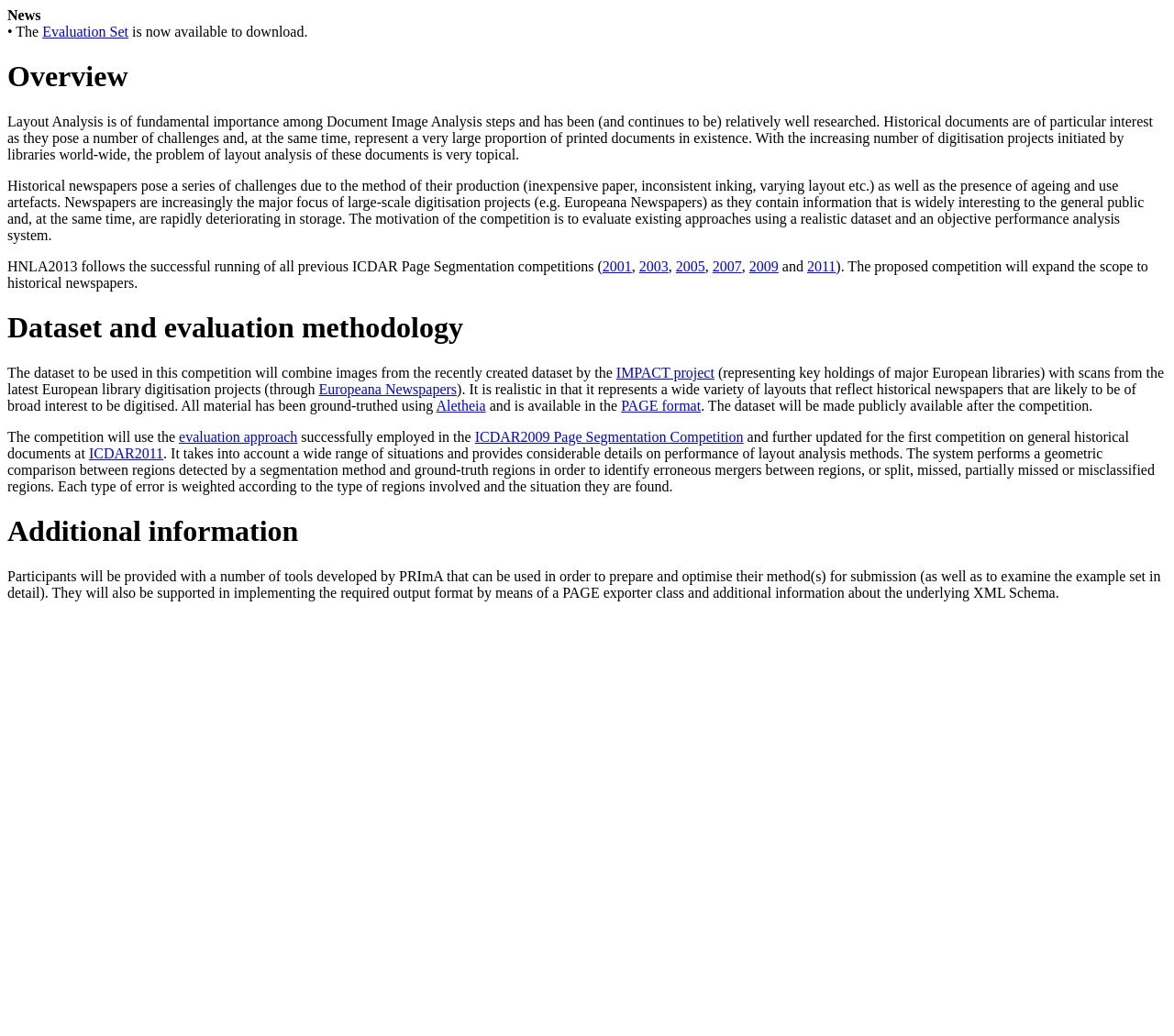What is the name of the project that created the dataset?
Respond to the question with a well-detailed and thorough answer.

The name of the project that created the dataset is the IMPACT project, which is mentioned in the section 'Dataset and evaluation methodology' as 'The dataset to be used in this competition will combine images from the recently created dataset by the IMPACT project'.